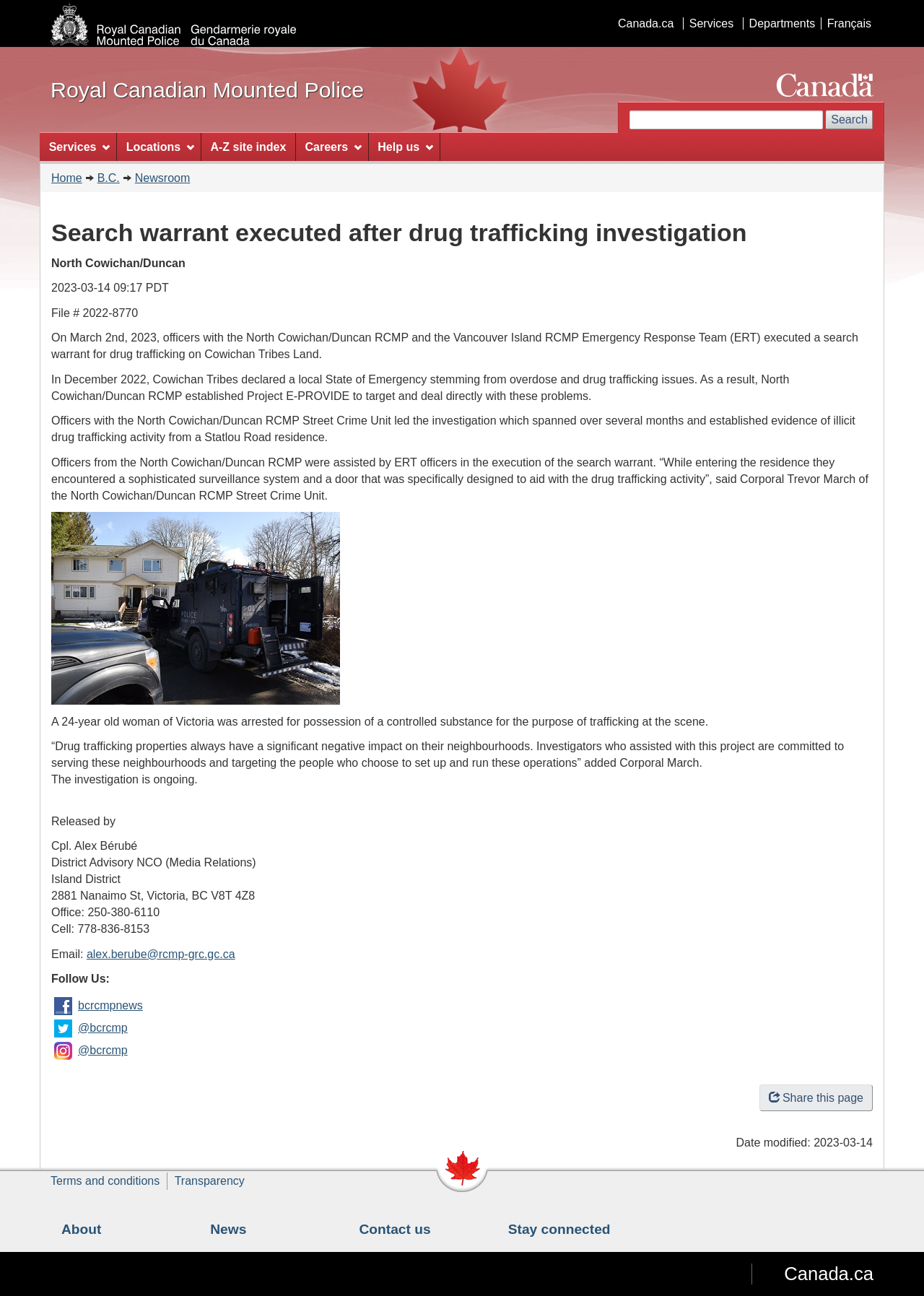Respond with a single word or phrase for the following question: 
What is the name of the police force mentioned?

Royal Canadian Mounted Police